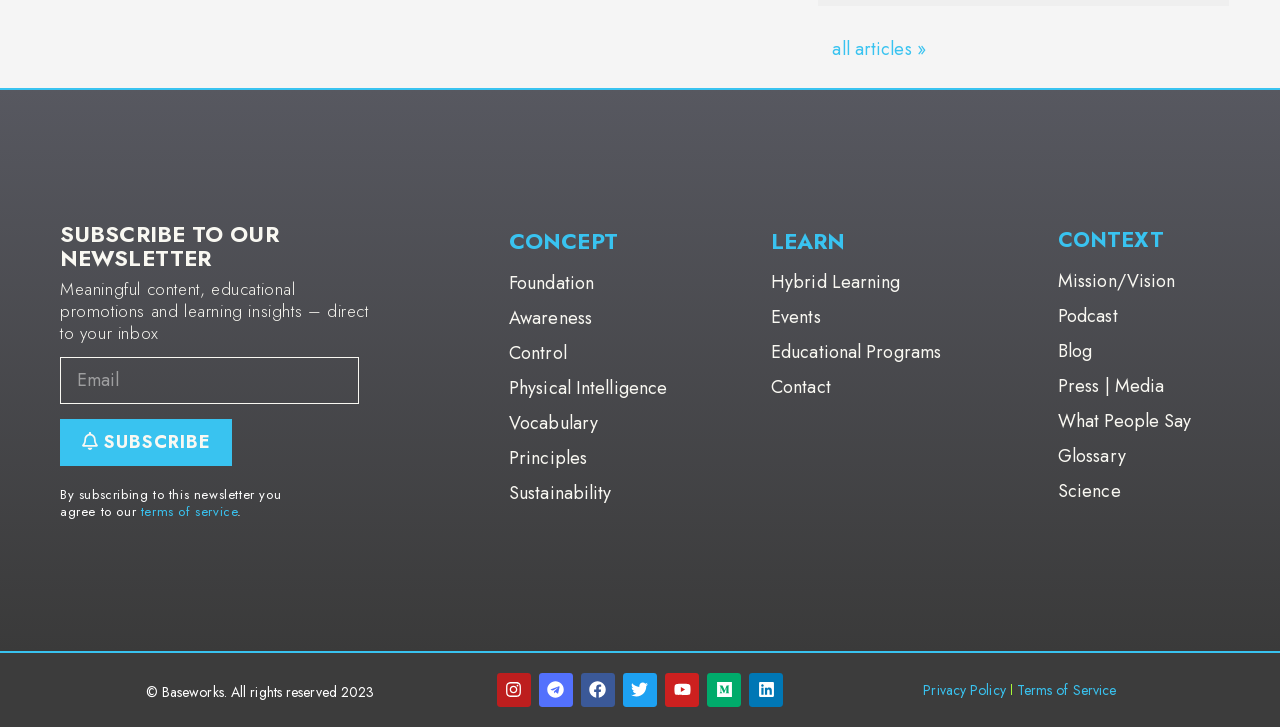How many headings are there in the main content area?
Look at the image and construct a detailed response to the question.

I examined the main content area and found three headings: CONCEPT, LEARN, and CONTEXT. These headings are used to categorize the links and content on the webpage.